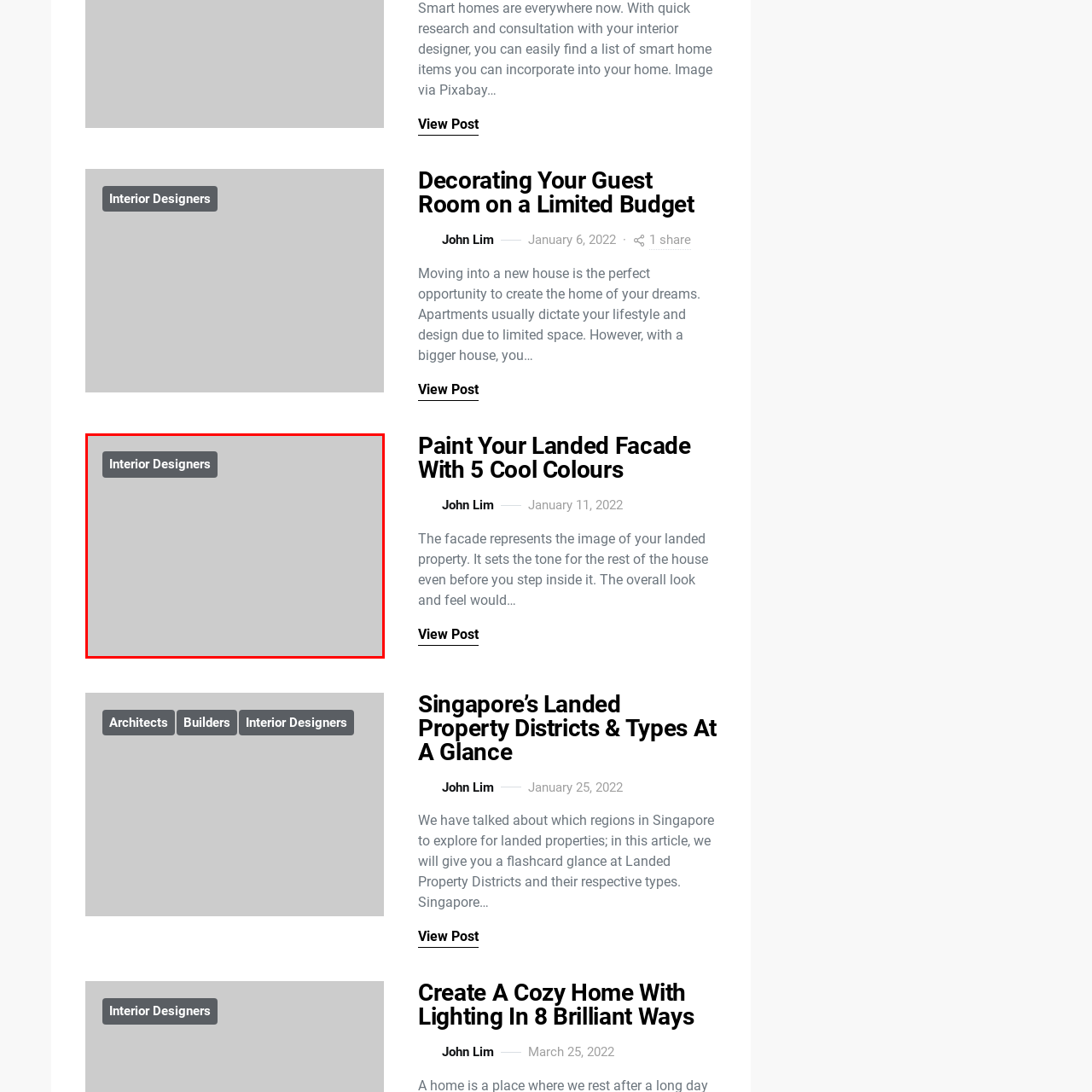Please scrutinize the image marked by the red boundary and answer the question that follows with a detailed explanation, using the image as evidence: 
What is the color of the background in the image?

The background of the image appears neutral, which means it is not a bright or bold color, and is instead a calm and soothing color that emphasizes the text and its significance to the content surrounding it, as described in the caption.